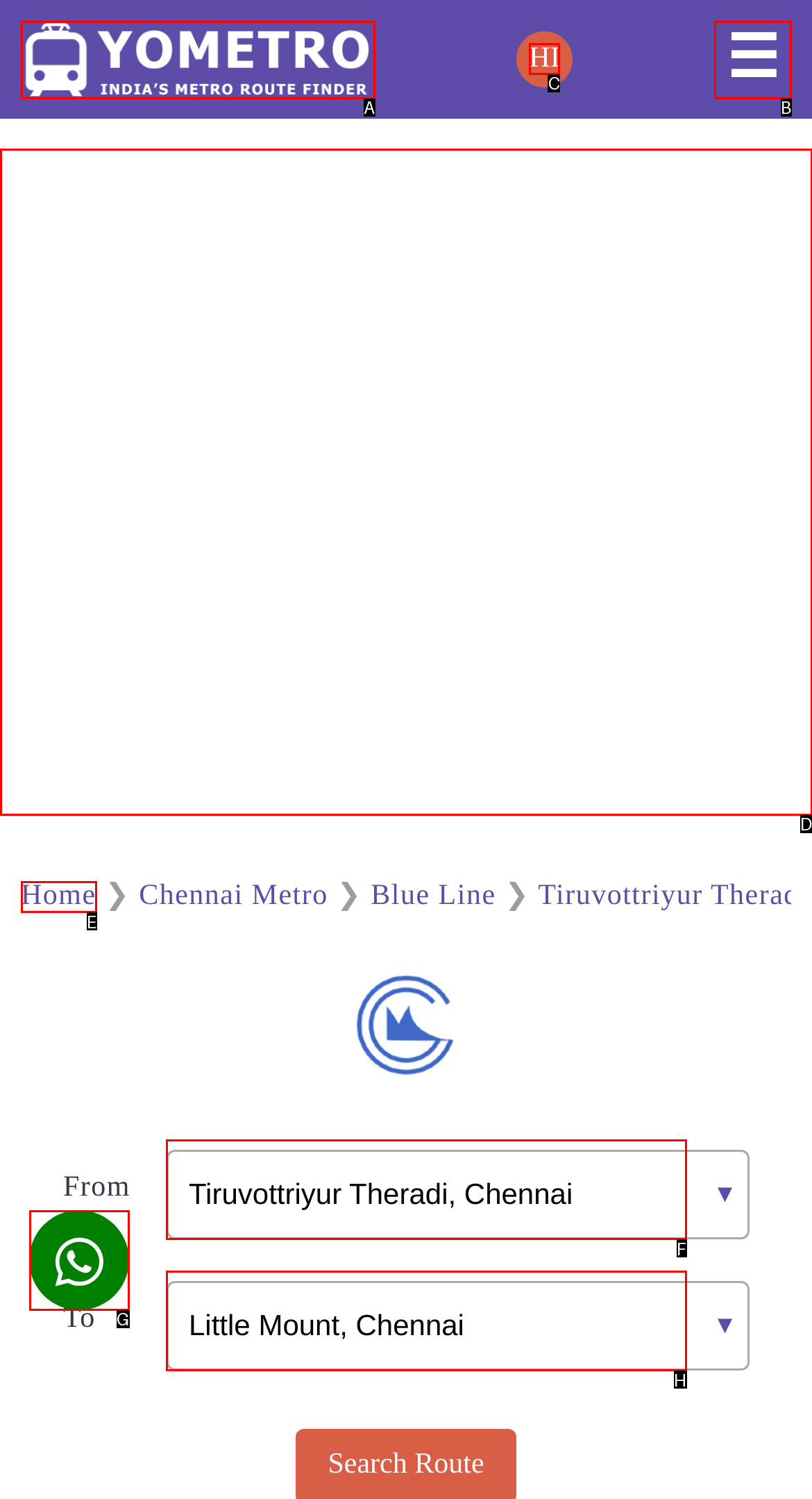Identify which HTML element to click to fulfill the following task: Go to home page. Provide your response using the letter of the correct choice.

E